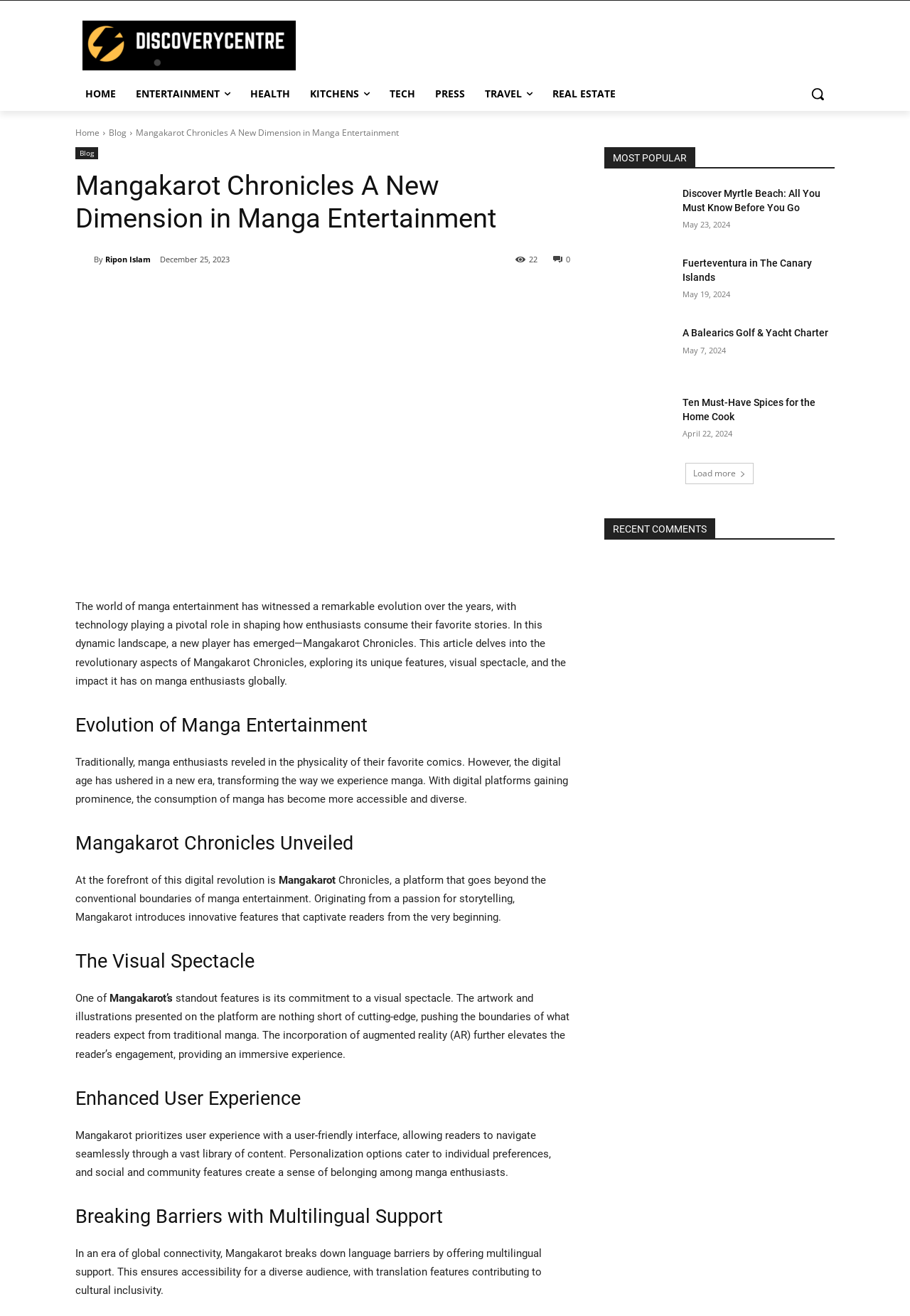What is the feature of Mangakarot that provides an immersive experience?
Give a single word or phrase answer based on the content of the image.

Augmented reality (AR)